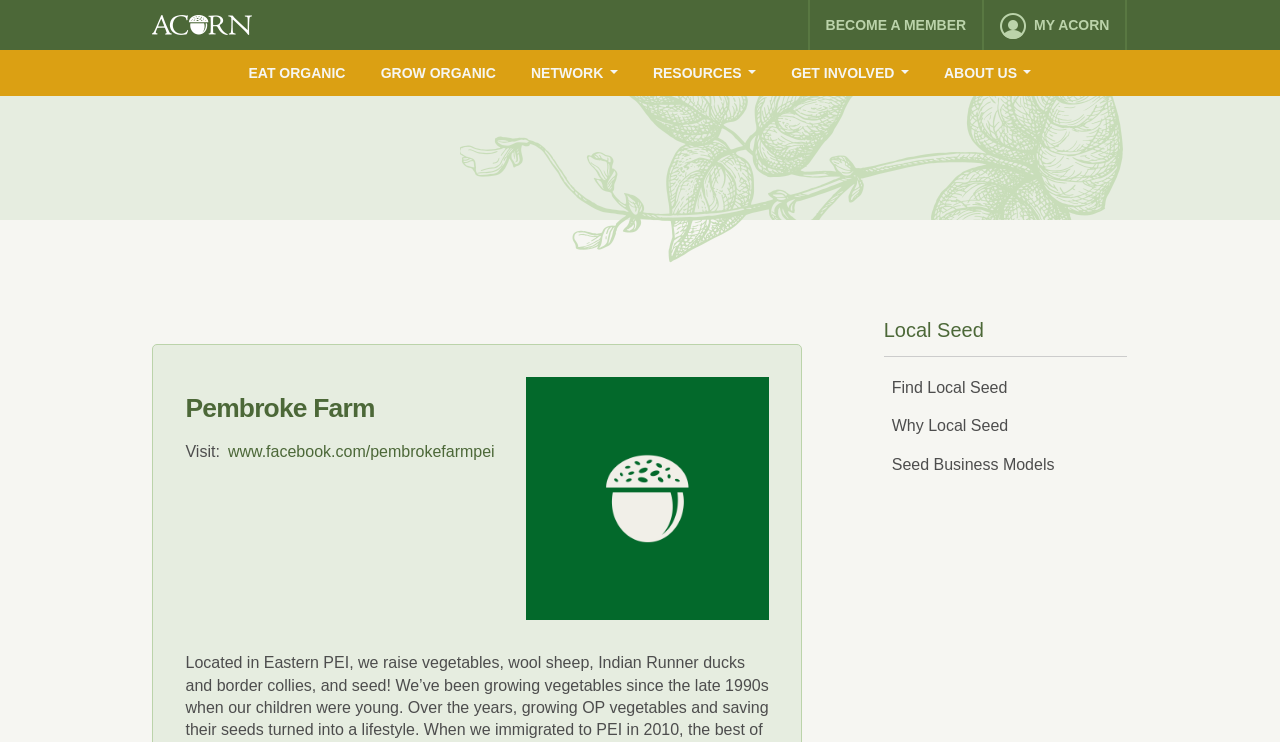How many menu items are under 'Get Involved'?
Respond to the question with a well-detailed and thorough answer.

Under the menu item 'Get Involved', there is only one static text element with the text 'GET INVOLVED', which implies that there is only one menu item under 'Get Involved'.